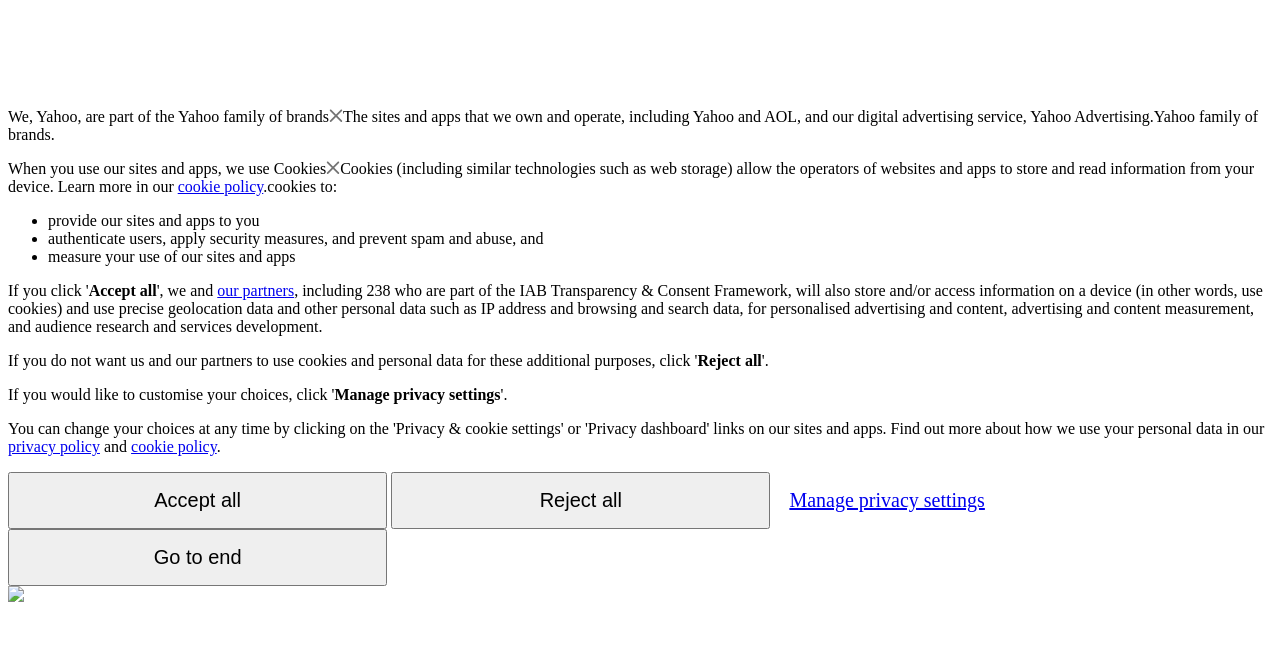Please identify the bounding box coordinates of where to click in order to follow the instruction: "Go to the 'privacy policy'".

[0.006, 0.676, 0.078, 0.702]